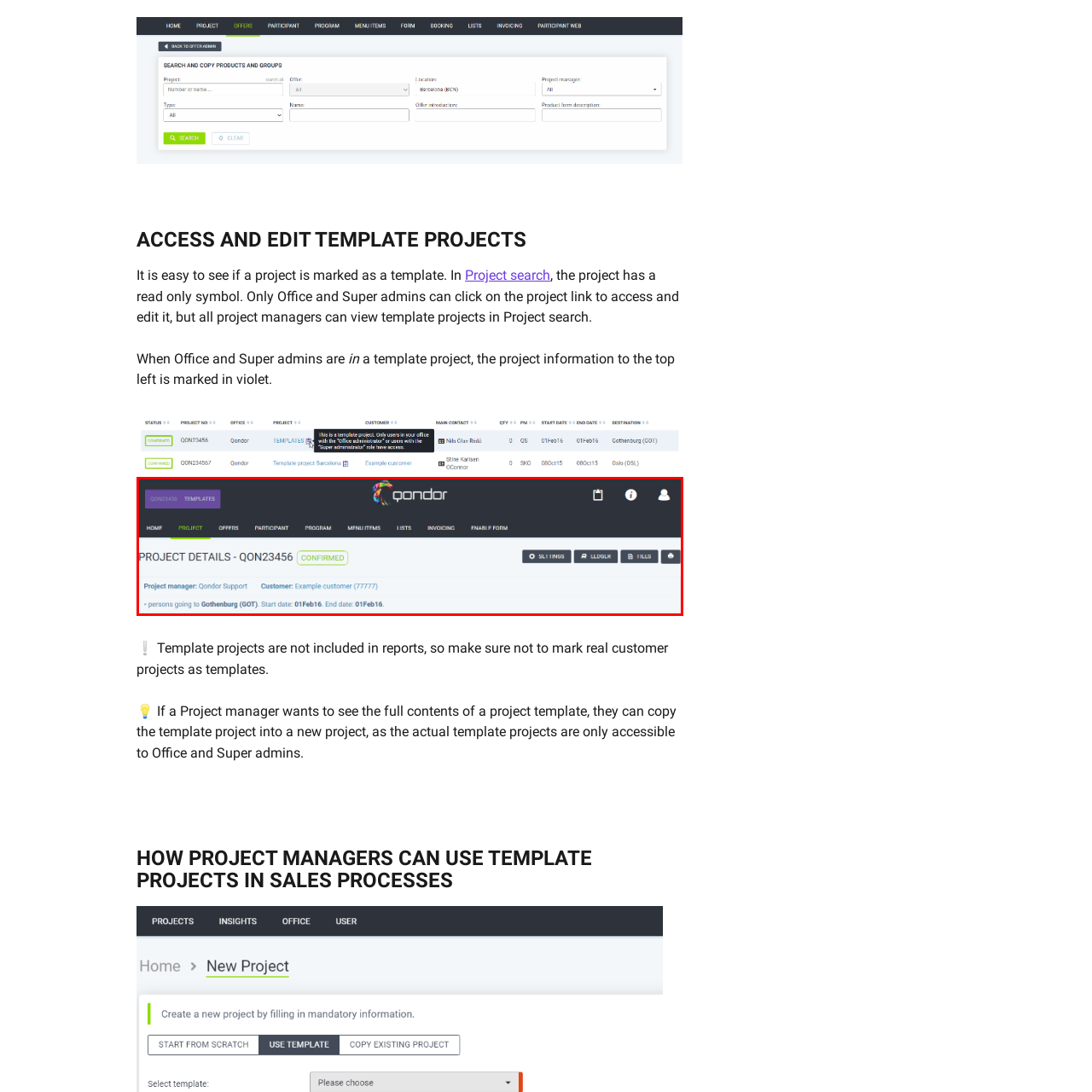Focus on the image enclosed by the red outline and give a short answer: Who is the project manager?

Qondor Support